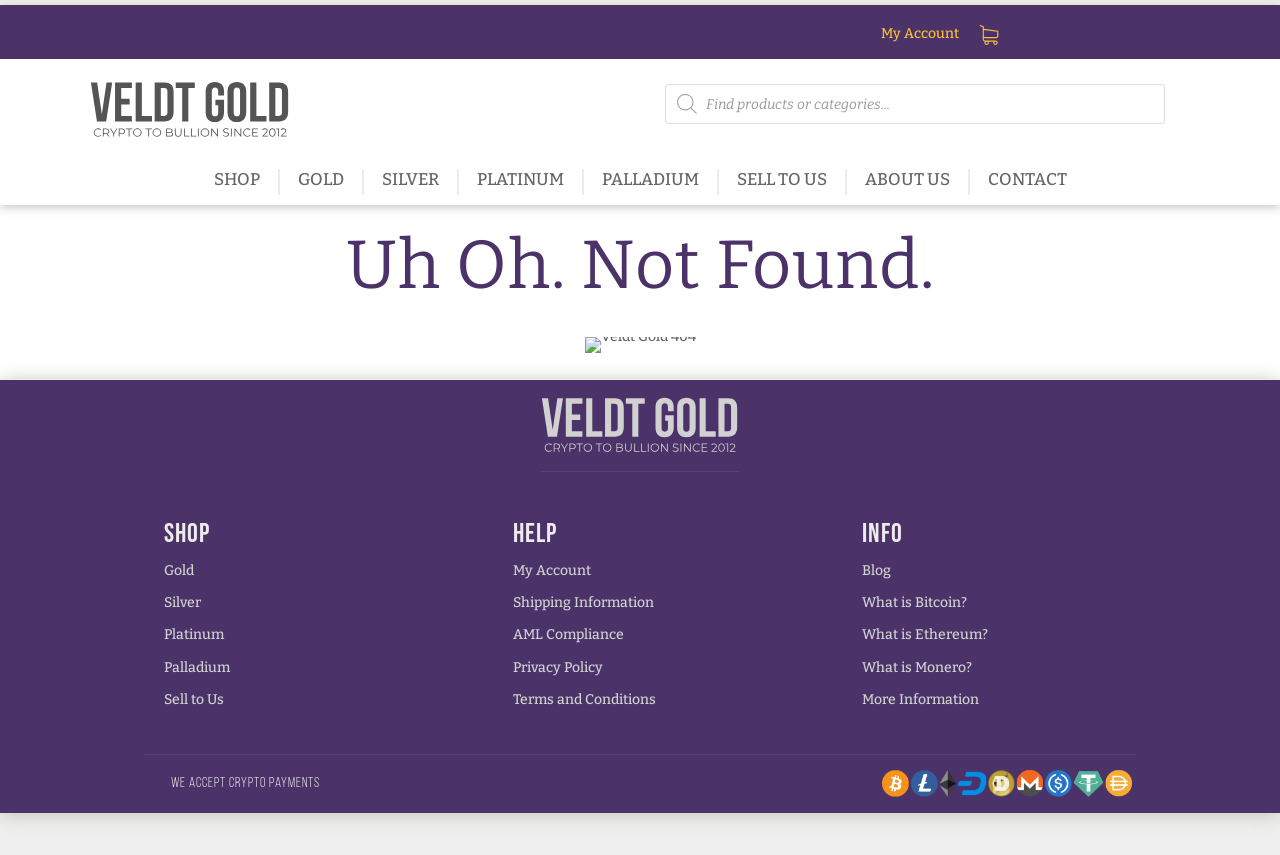What is the main heading displayed on the webpage? Please provide the text.

Uh Oh. Not Found.